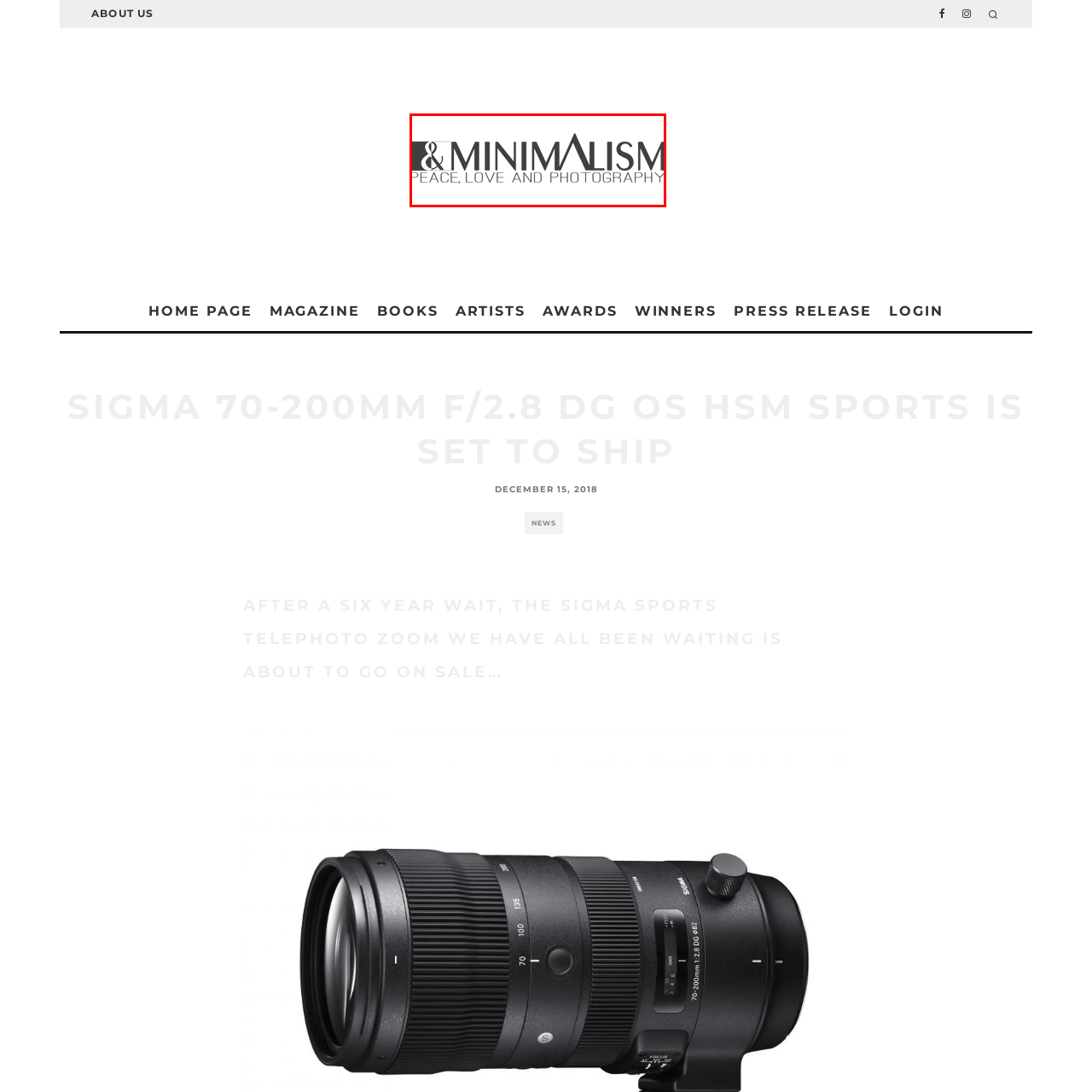What does the logo serve as?
Direct your attention to the area of the image outlined in red and provide a detailed response based on the visual information available.

The logo serves as a visual anchor for readers, highlighting the magazine's dedication to minimalist principles in both content and presentation, and resonating with themes of simplicity and harmony.